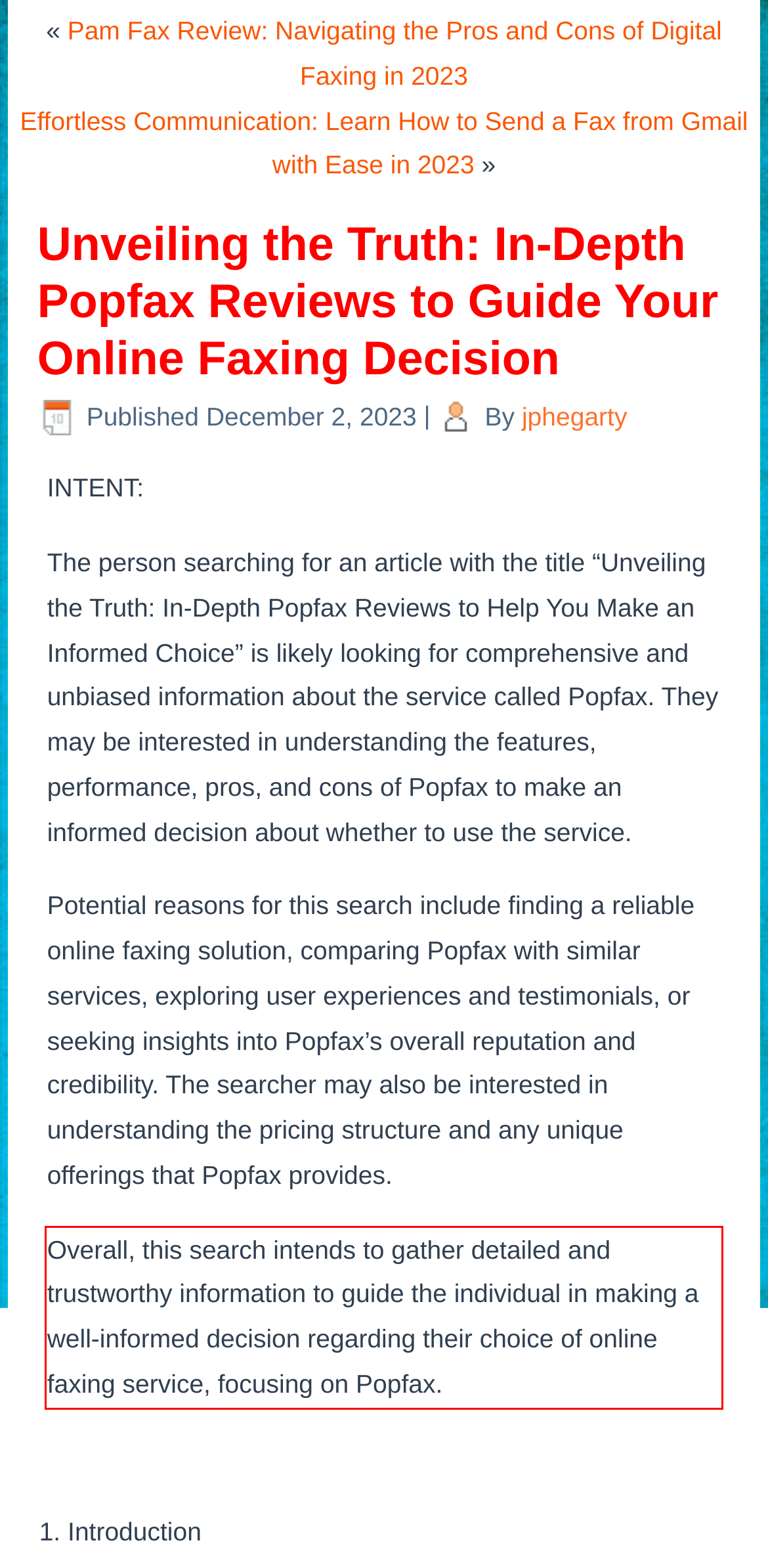Given a screenshot of a webpage, locate the red bounding box and extract the text it encloses.

Overall, this search intends to gather detailed and trustworthy information to guide the individual in making a well-informed decision regarding their choice of online faxing service, focusing on Popfax.